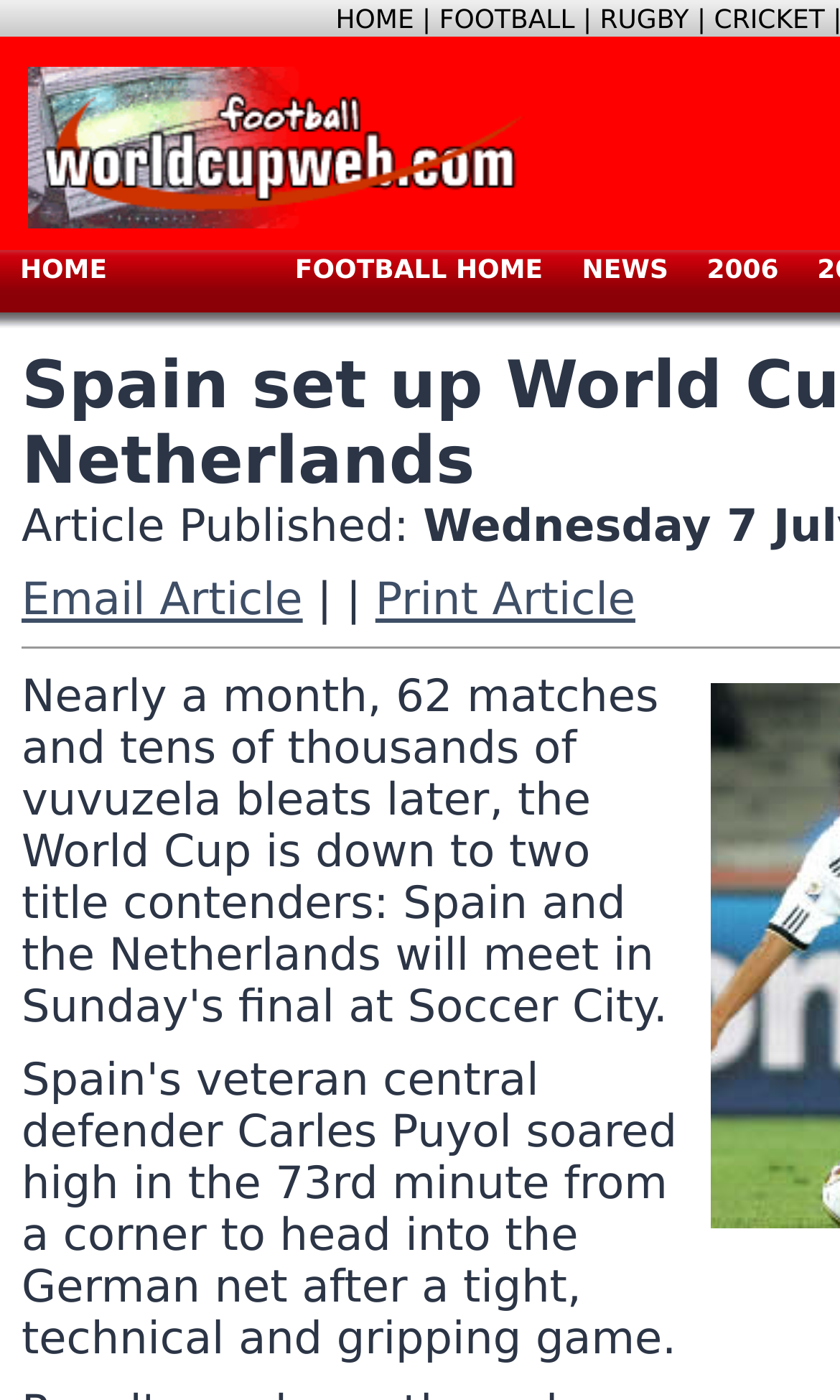Provide the bounding box coordinates of the HTML element described as: "Home". The bounding box coordinates should be four float numbers between 0 and 1, i.e., [left, top, right, bottom].

[0.024, 0.182, 0.127, 0.203]